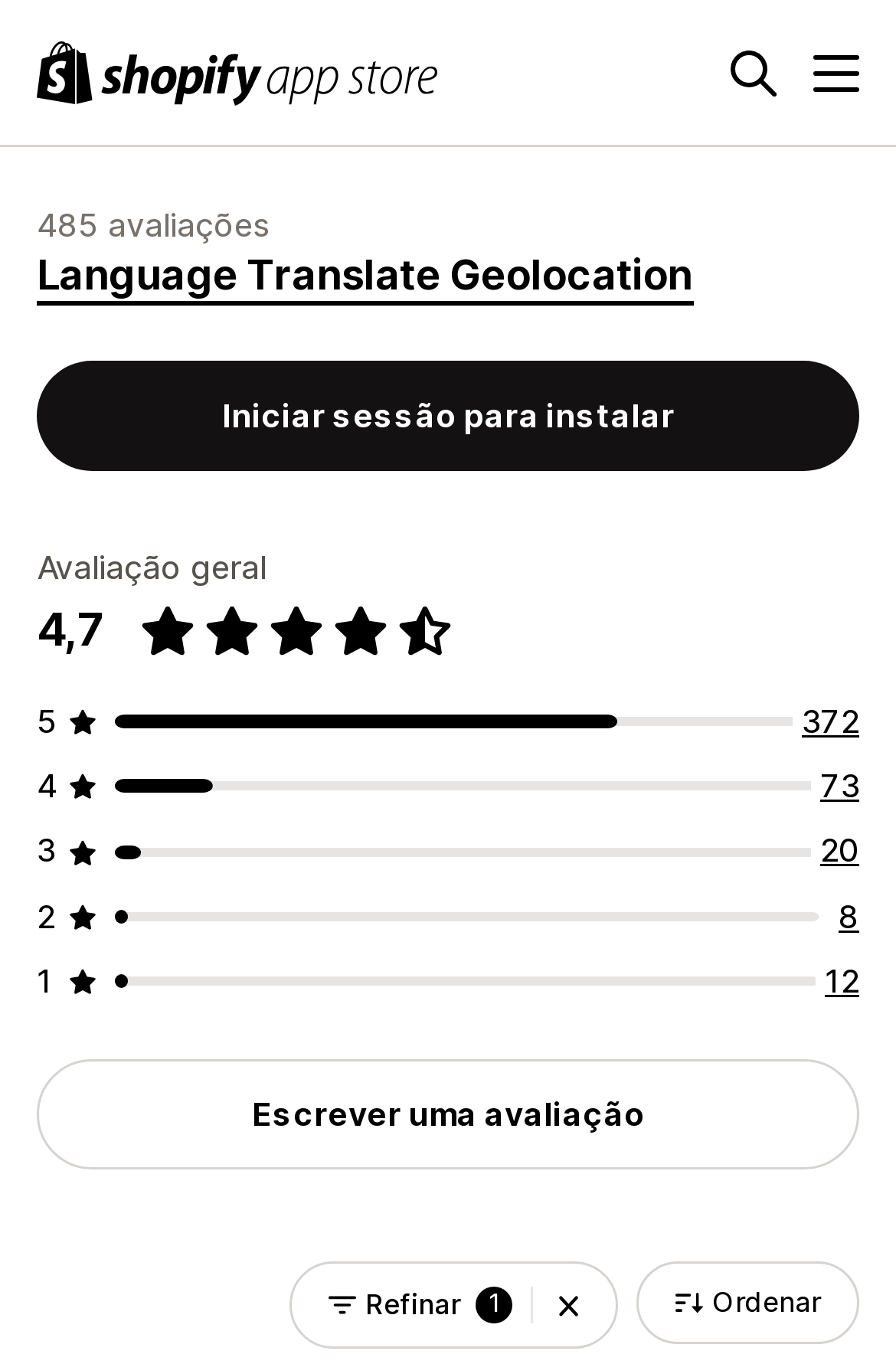Please give a one-word or short phrase response to the following question: 
What is the purpose of the 'Escrever uma avaliação' button?

To write a review